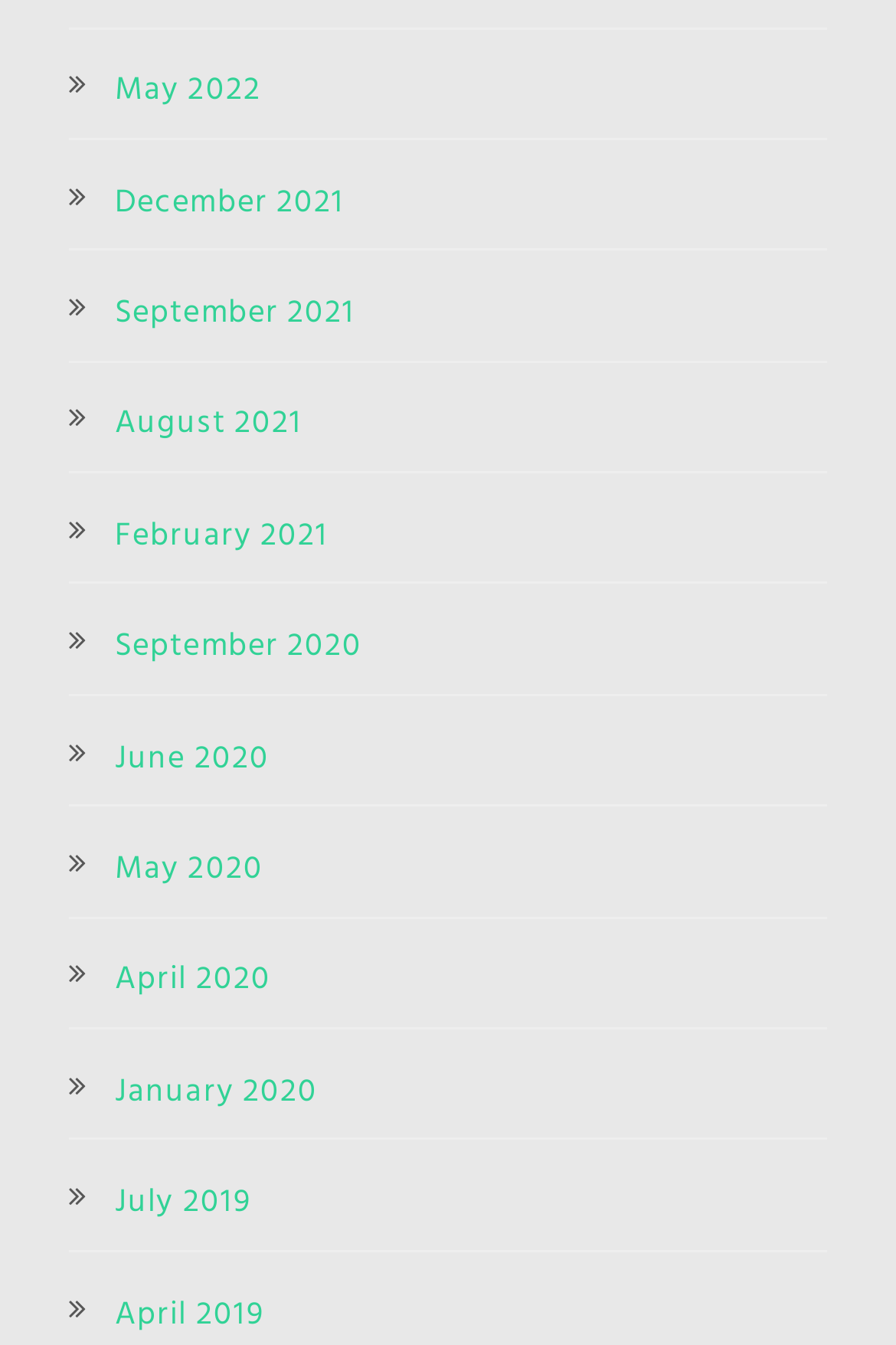What is the month listed immediately after 'February 2021'?
Using the image as a reference, answer with just one word or a short phrase.

September 2021